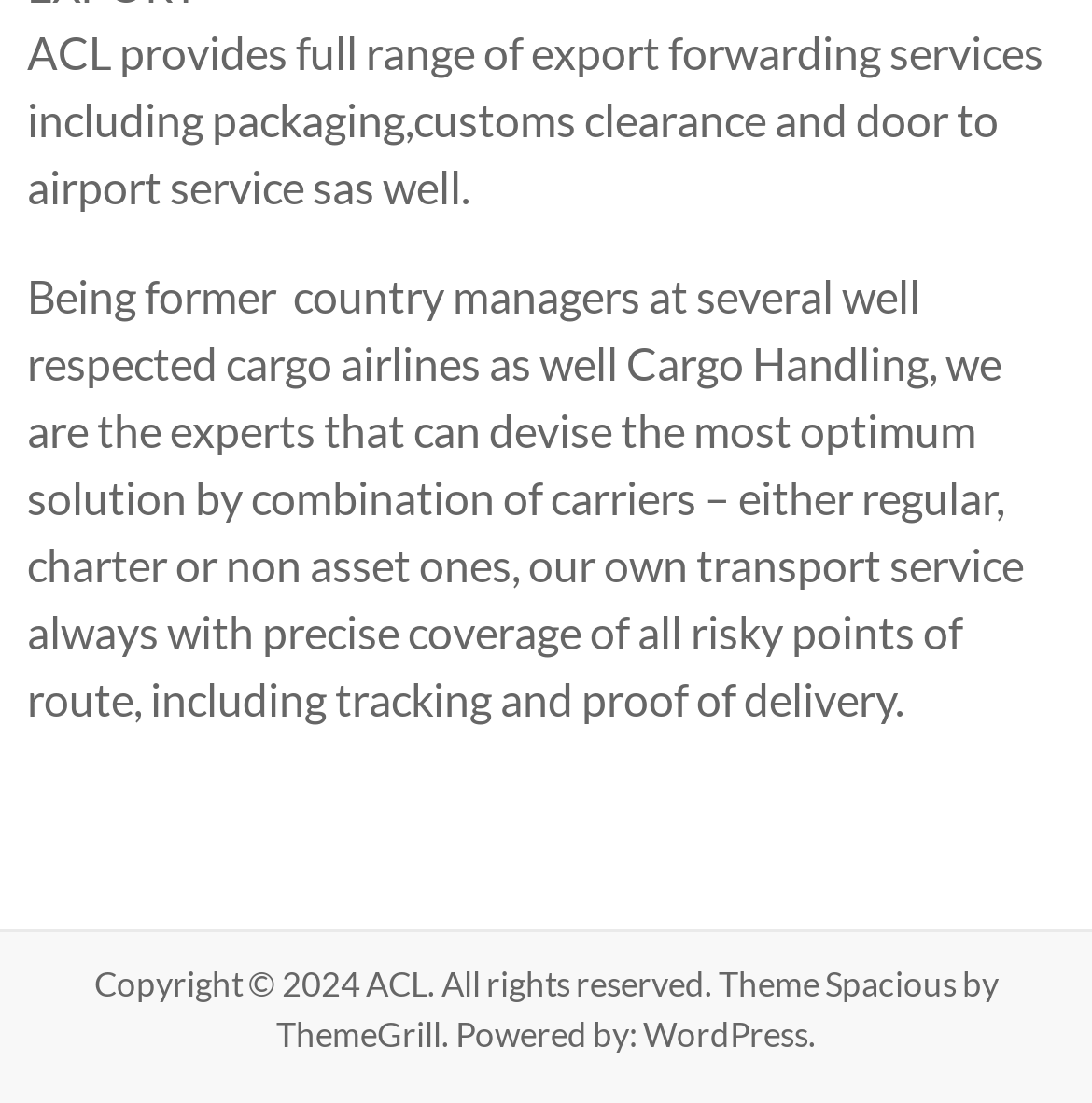Please analyze the image and provide a thorough answer to the question:
What services does ACL provide?

Based on the StaticText element with the bounding box coordinates [0.025, 0.023, 0.956, 0.193], ACL provides full range of export forwarding services including packaging, customs clearance, and door to airport services.